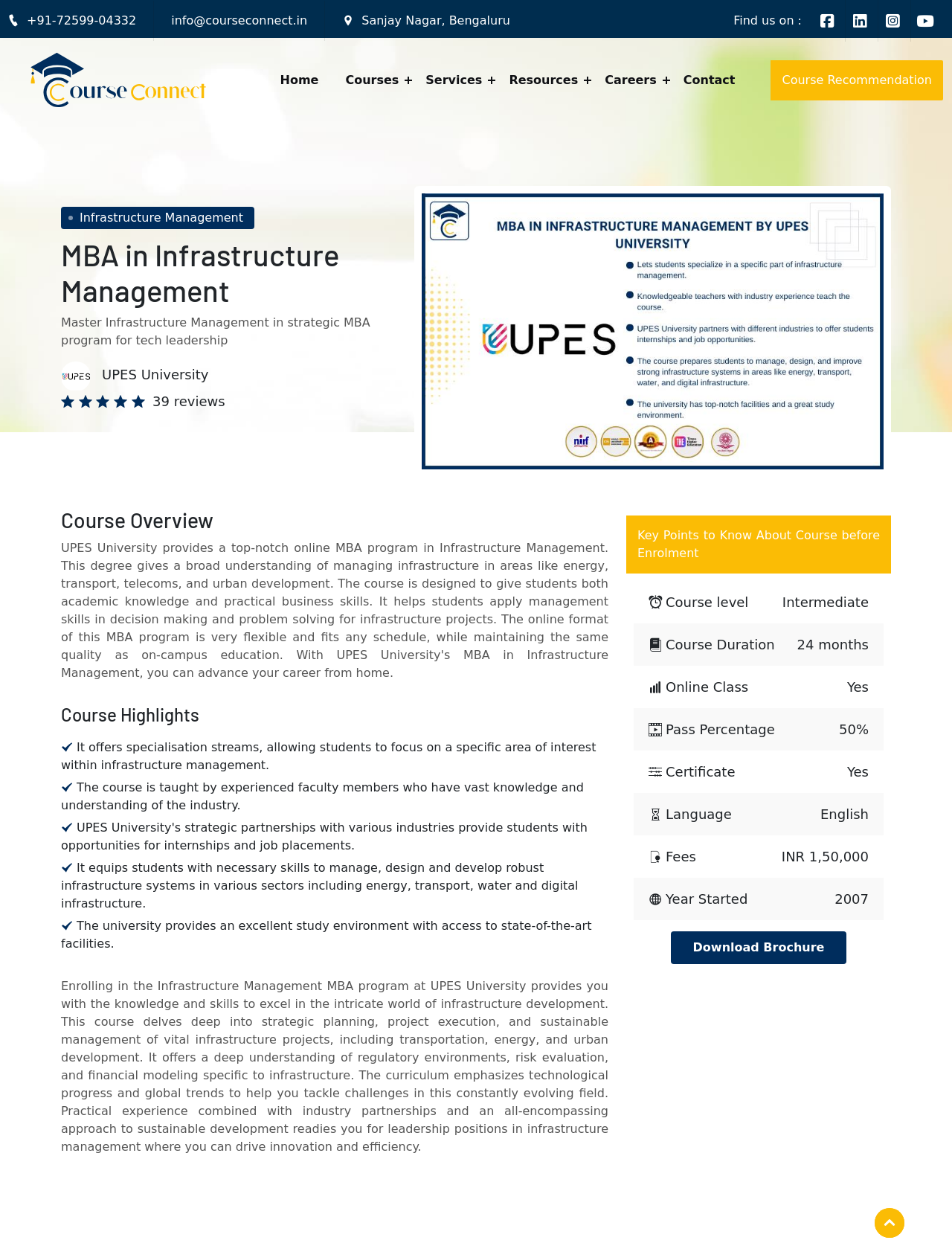Predict the bounding box coordinates of the UI element that matches this description: "Resources". The coordinates should be in the format [left, top, right, bottom] with each value between 0 and 1.

[0.521, 0.048, 0.621, 0.081]